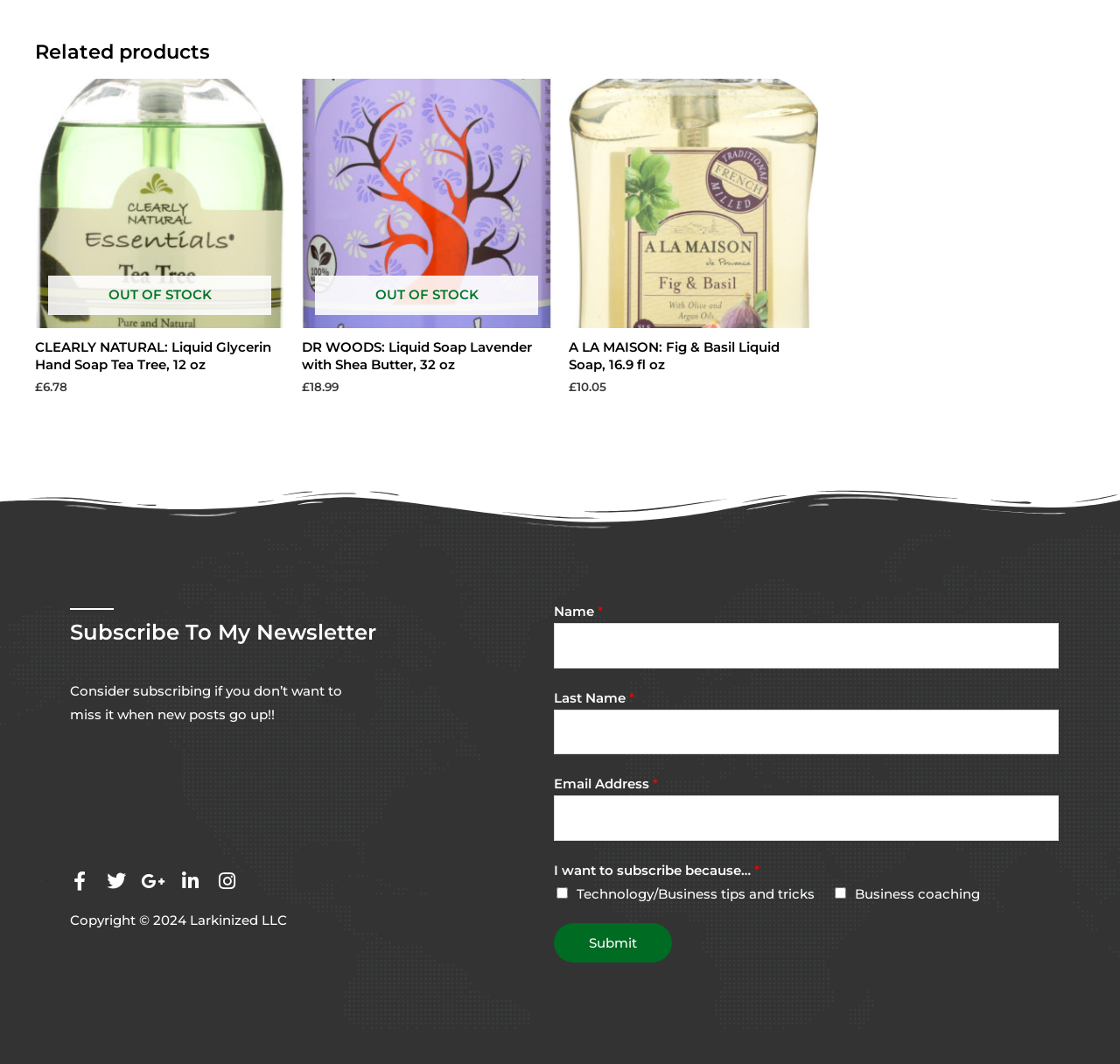What is the function of the button at the bottom? Based on the image, give a response in one word or a short phrase.

Submit